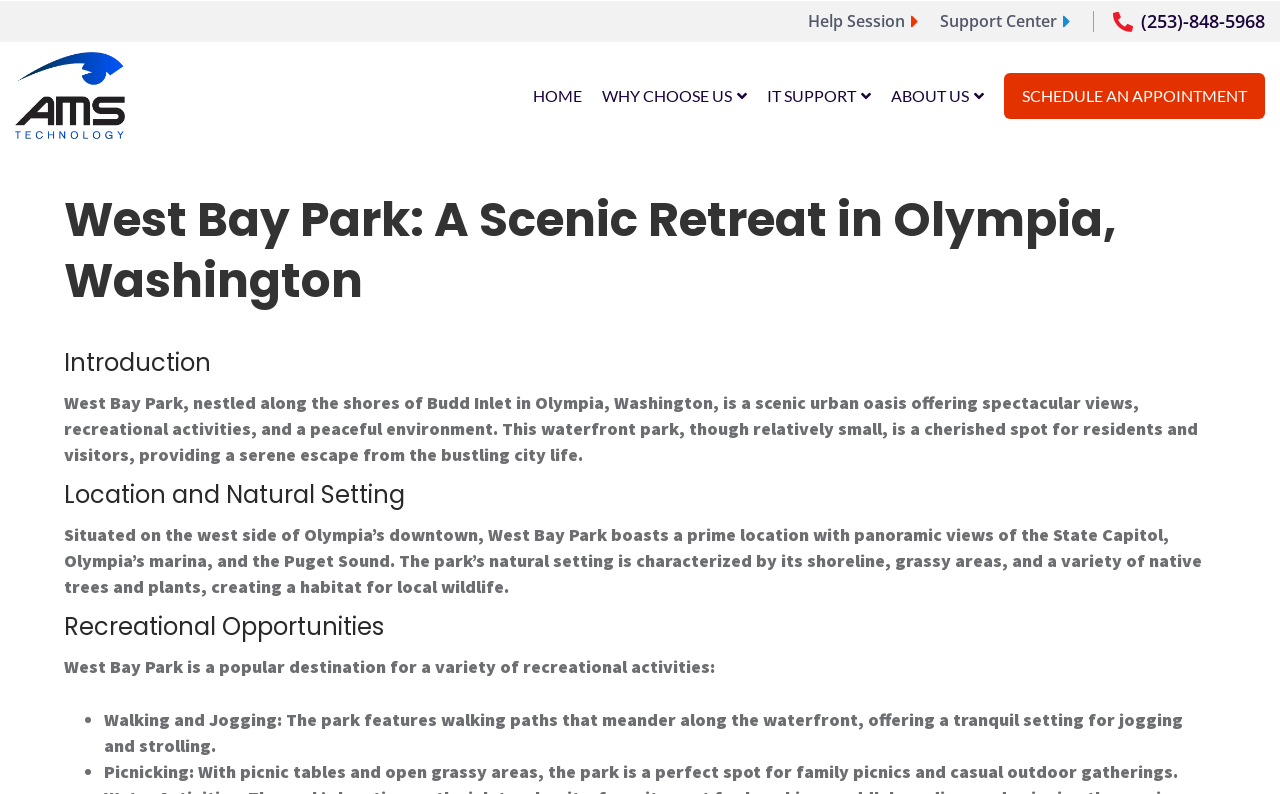Find the bounding box coordinates for the area that should be clicked to accomplish the instruction: "Go to the support center".

[0.734, 0.014, 0.848, 0.04]